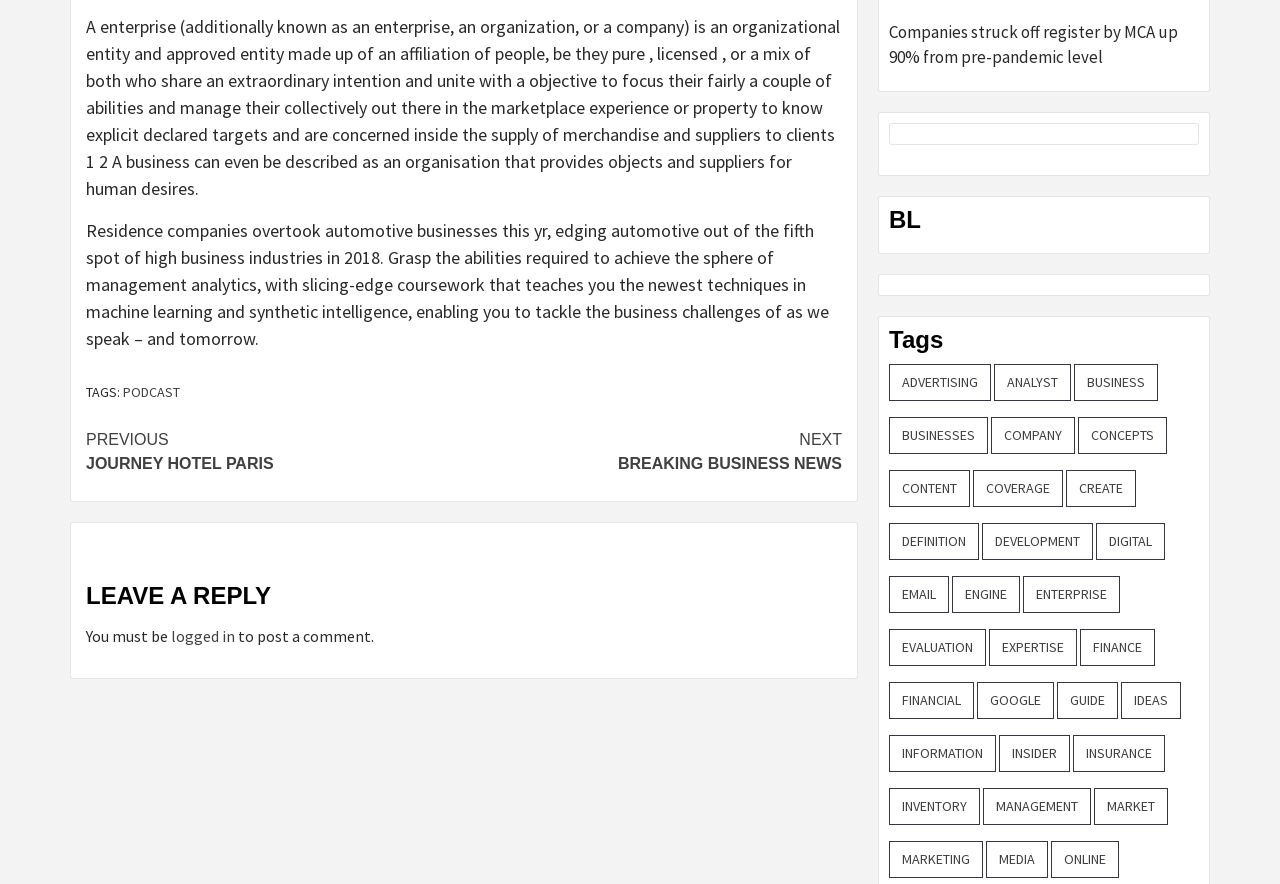Identify the bounding box coordinates for the region of the element that should be clicked to carry out the instruction: "Click on the 'LEAVE A REPLY' heading". The bounding box coordinates should be four float numbers between 0 and 1, i.e., [left, top, right, bottom].

[0.067, 0.642, 0.658, 0.706]